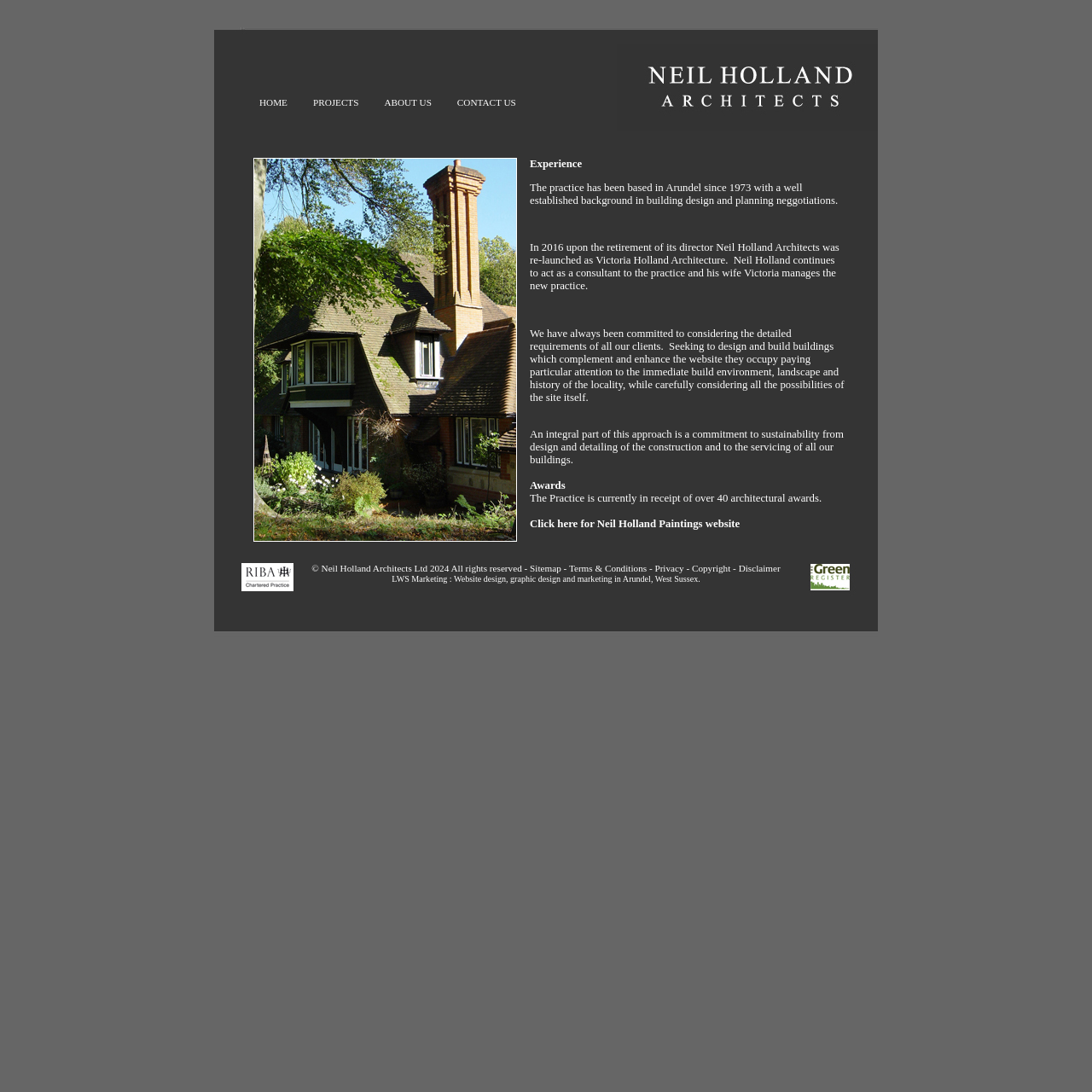What is the profession of Neil Holland? Observe the screenshot and provide a one-word or short phrase answer.

Architect